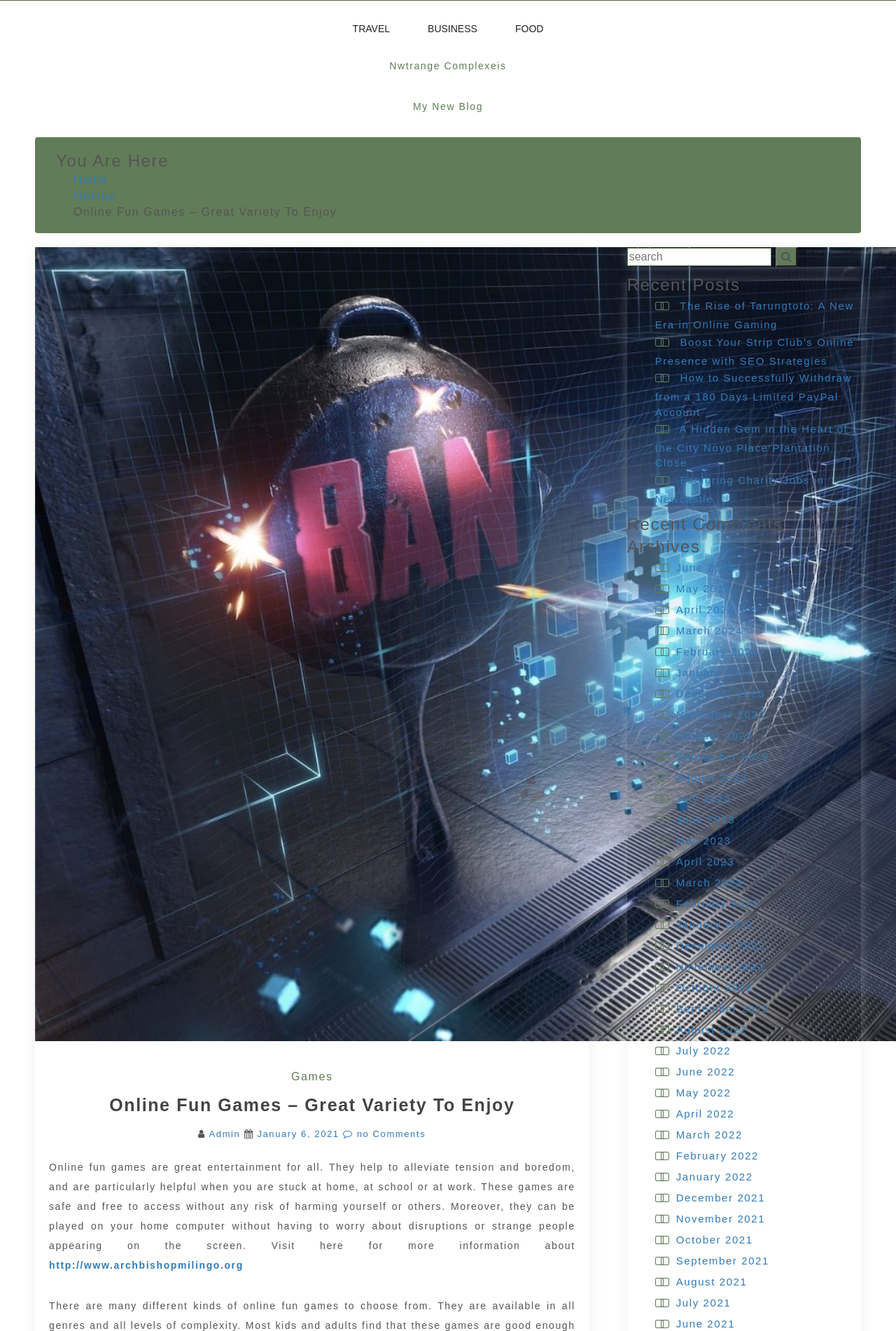What type of games are featured on this website?
Please provide a detailed answer to the question.

Based on the webpage content, particularly the heading 'Online Fun Games – Great Variety To Enjoy' and the description 'Online fun games are great entertainment for all...', it can be inferred that the website features online fun games.